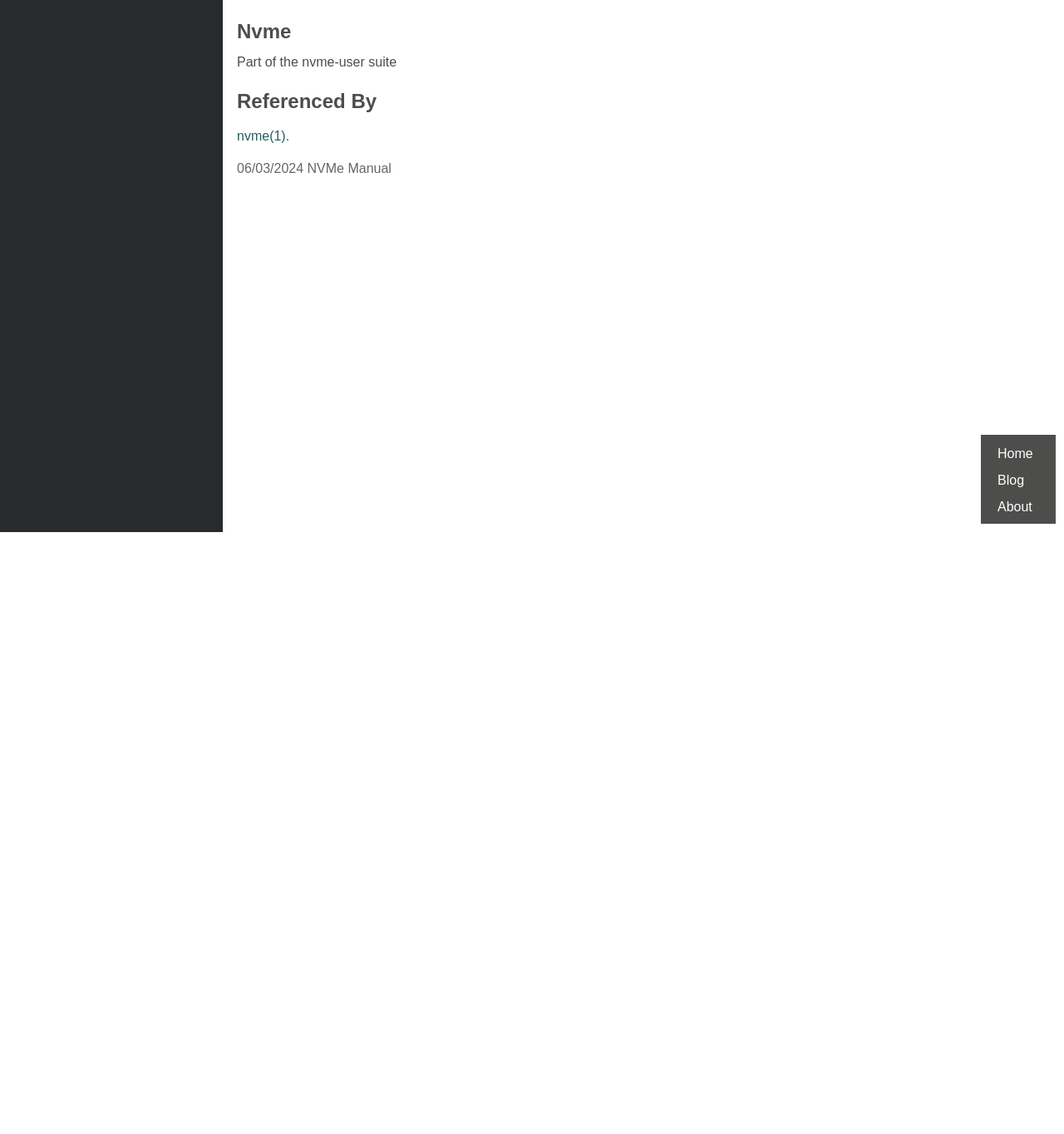Predict the bounding box of the UI element based on this description: "input value="1" aria-label="Quantity" value="1"".

None